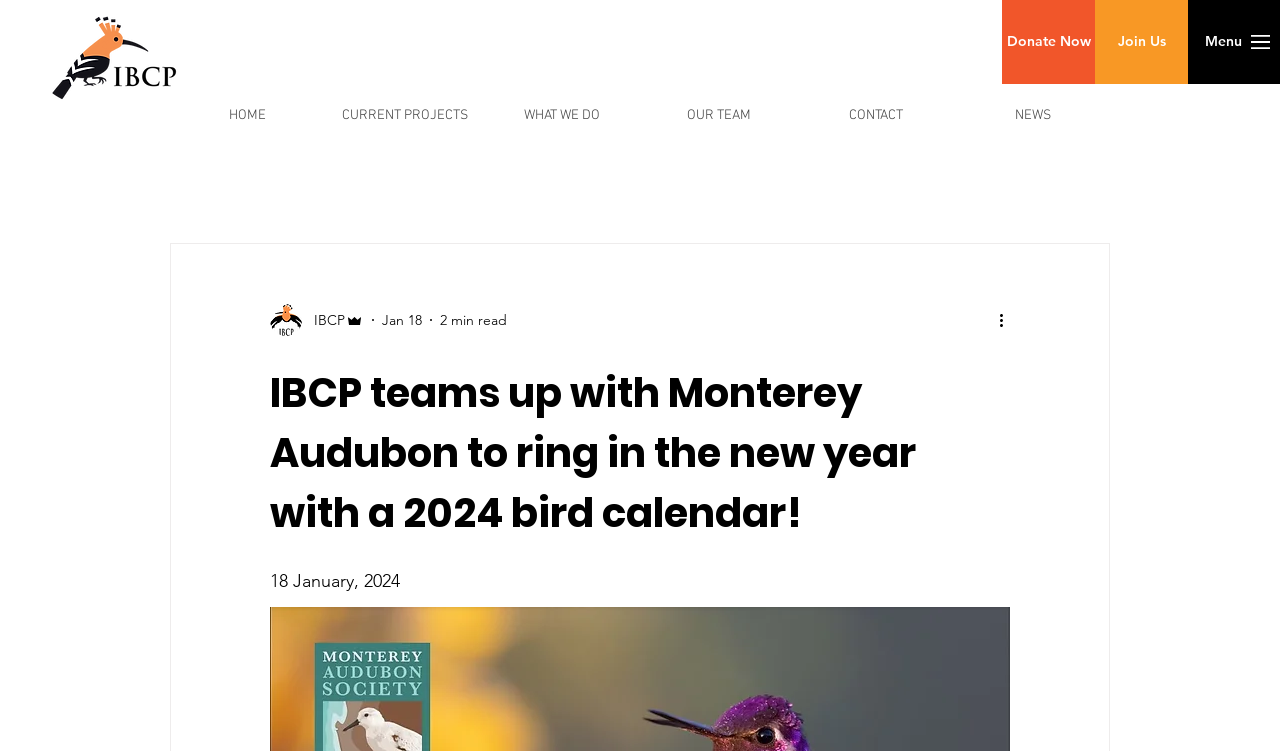Calculate the bounding box coordinates for the UI element based on the following description: "HOME". Ensure the coordinates are four float numbers between 0 and 1, i.e., [left, top, right, bottom].

[0.132, 0.126, 0.255, 0.182]